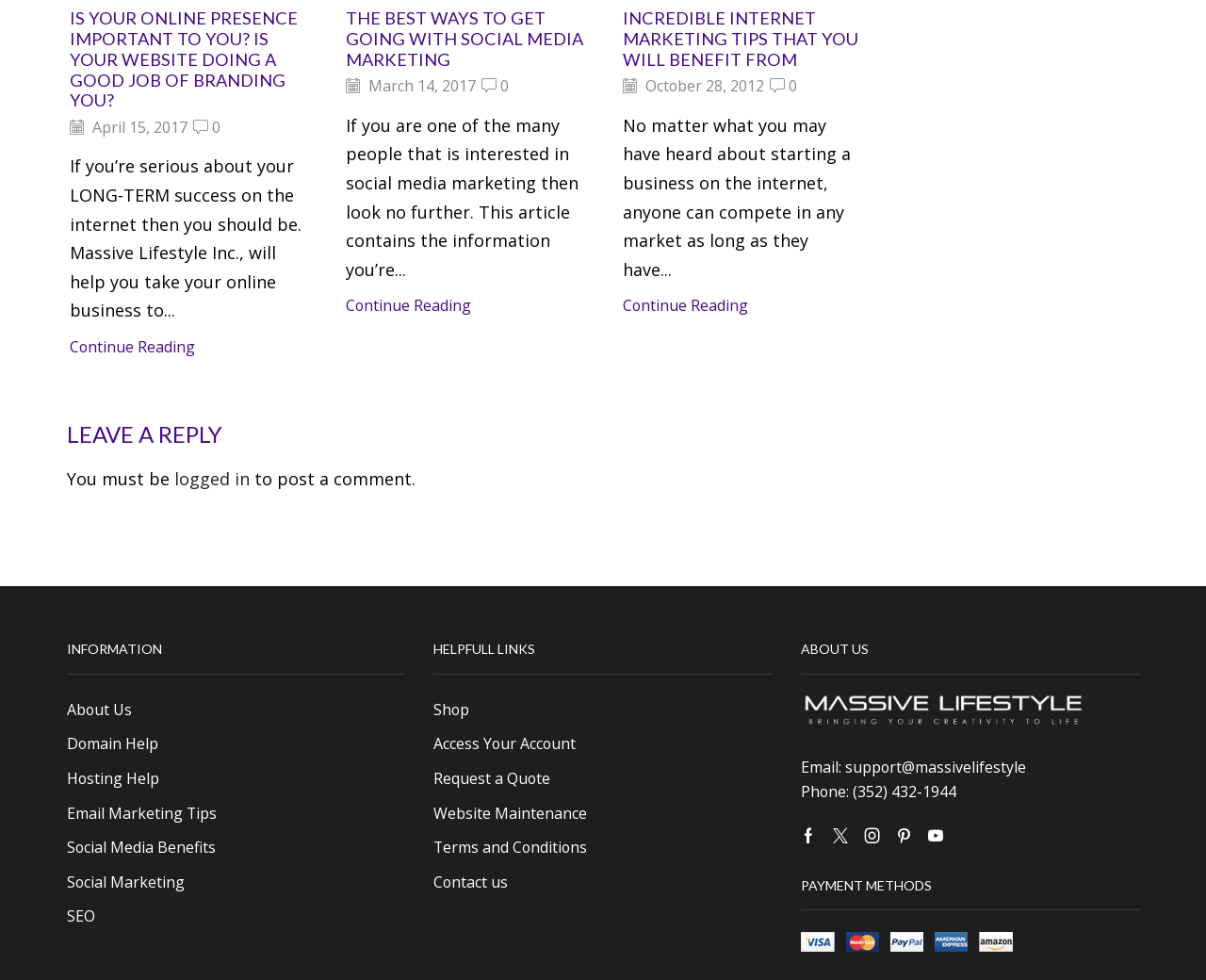Please identify the bounding box coordinates of the area that needs to be clicked to fulfill the following instruction: "Click to continue reading about social media marketing."

[0.287, 0.29, 0.485, 0.326]